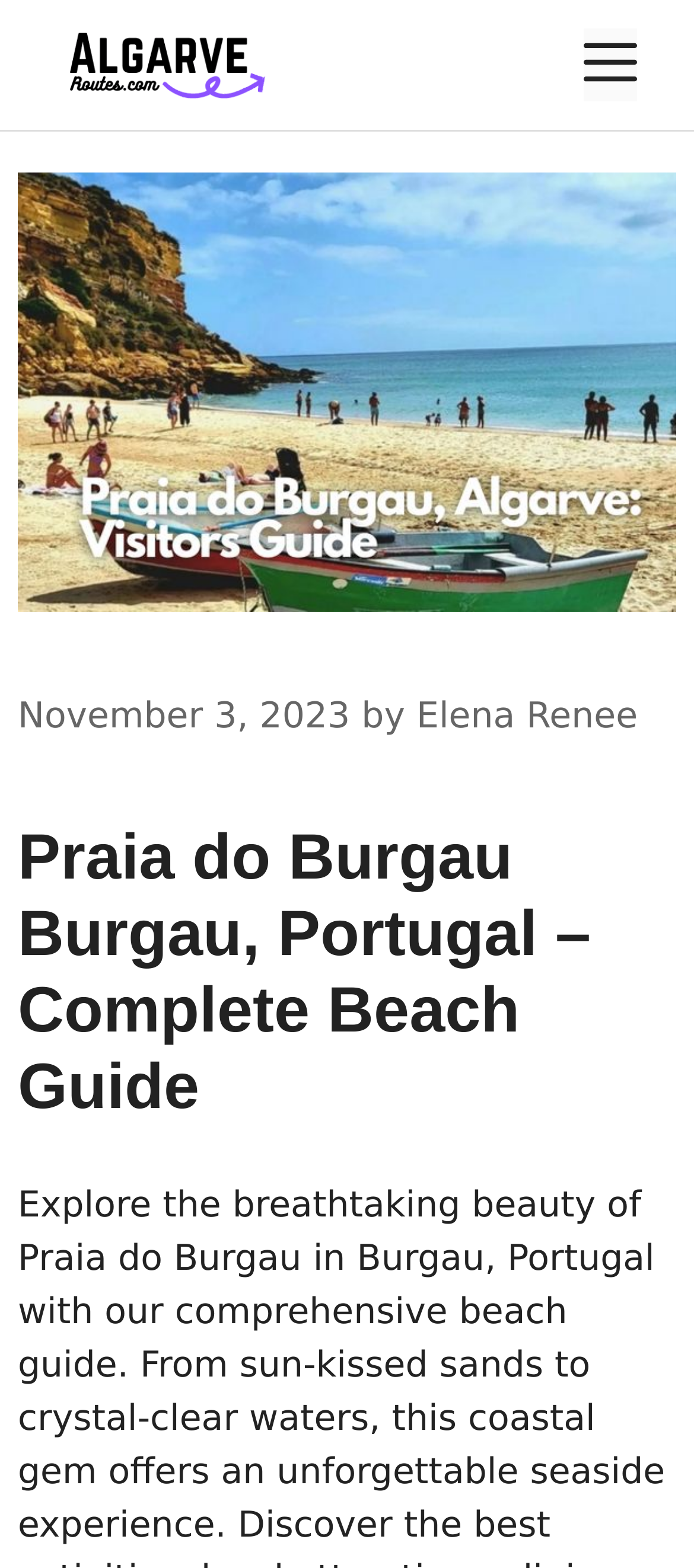Look at the image and write a detailed answer to the question: 
Who is the author of the latest article?

I found the author of the latest article by looking at the link element in the header section, which is located at the top of the webpage. The link element contains the text 'Elena Renee', which indicates the author of the latest article.